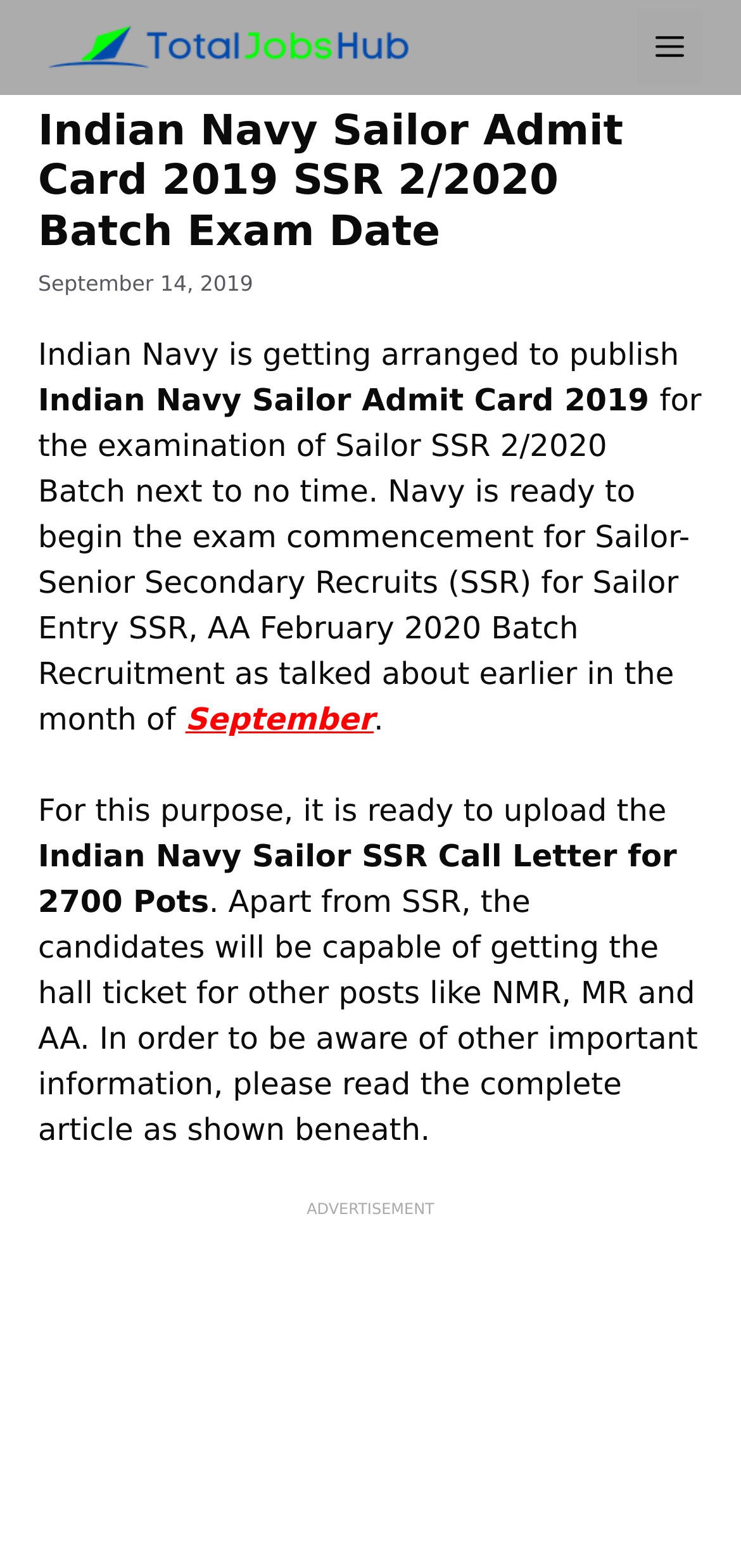Extract the bounding box coordinates for the described element: "alt="Total Jobs Hub"". The coordinates should be represented as four float numbers between 0 and 1: [left, top, right, bottom].

[0.064, 0.017, 0.551, 0.042]